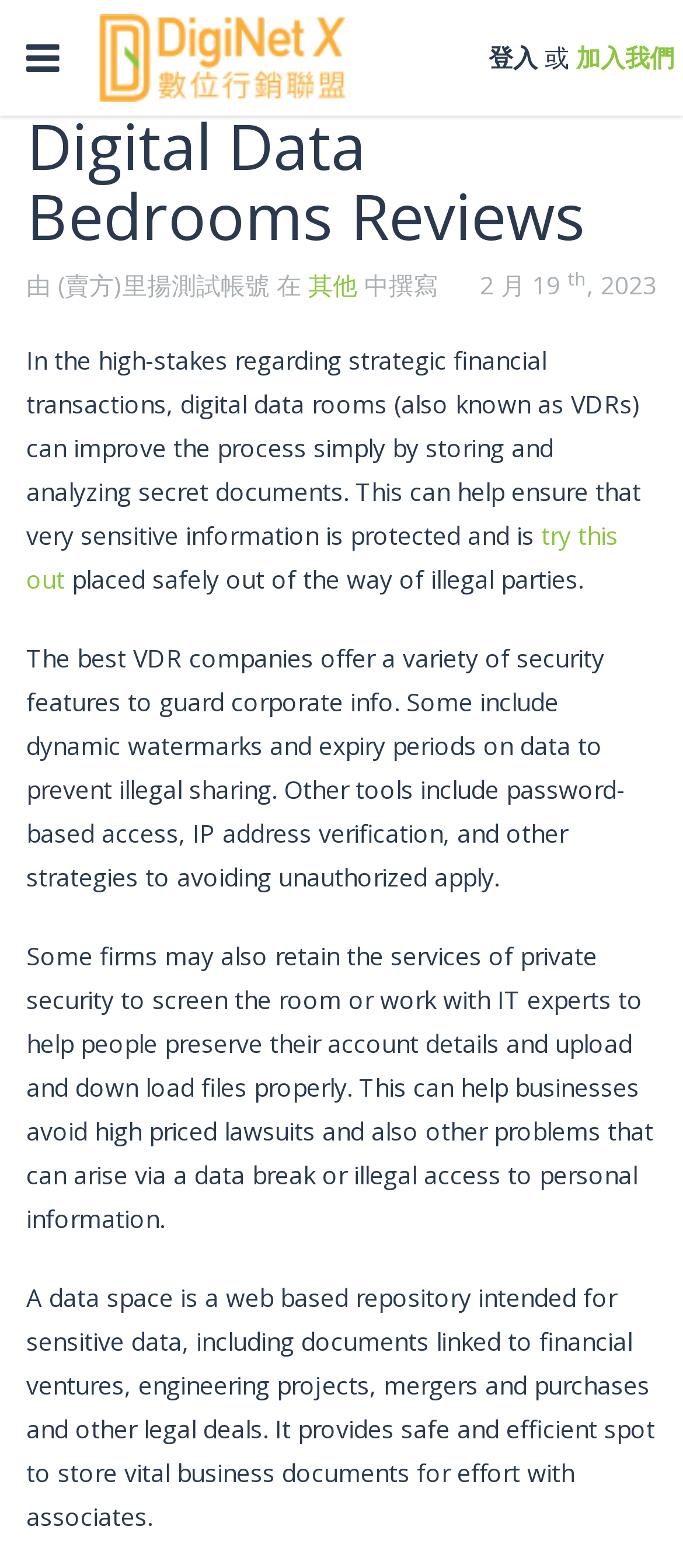Offer a detailed explanation of the webpage layout and contents.

This webpage is a review page for digital data rooms, specifically focusing on the topic of digital data bedrooms reviews. At the top left corner, there is a button to toggle navigation, accompanied by a link to "DigiNet X-數位行銷聯盟" with an associated image. On the top right corner, there are links to "登入" (login) and "加入我們" (join us), separated by a static text "或" (or).

Below the top navigation bar, there is a prominent heading "Digital Data Bedrooms Reviews" in the center. Underneath the heading, there is a static text indicating that the review was written by a test account "里揚測試帳號" on February 19, 2023, with a link to "其他" (other) on the right side.

The main content of the page is a review article, which discusses the importance of digital data rooms in strategic financial transactions. The article is divided into four paragraphs, each describing the benefits and features of digital data rooms, such as storing and analyzing secret documents, protecting sensitive information, and providing security features like dynamic watermarks and password-based access.

Throughout the article, there is a link to "try this out" in the second paragraph, and the text is well-structured with clear headings and concise language. Overall, the webpage provides a detailed review of digital data rooms, highlighting their importance in protecting sensitive business information.